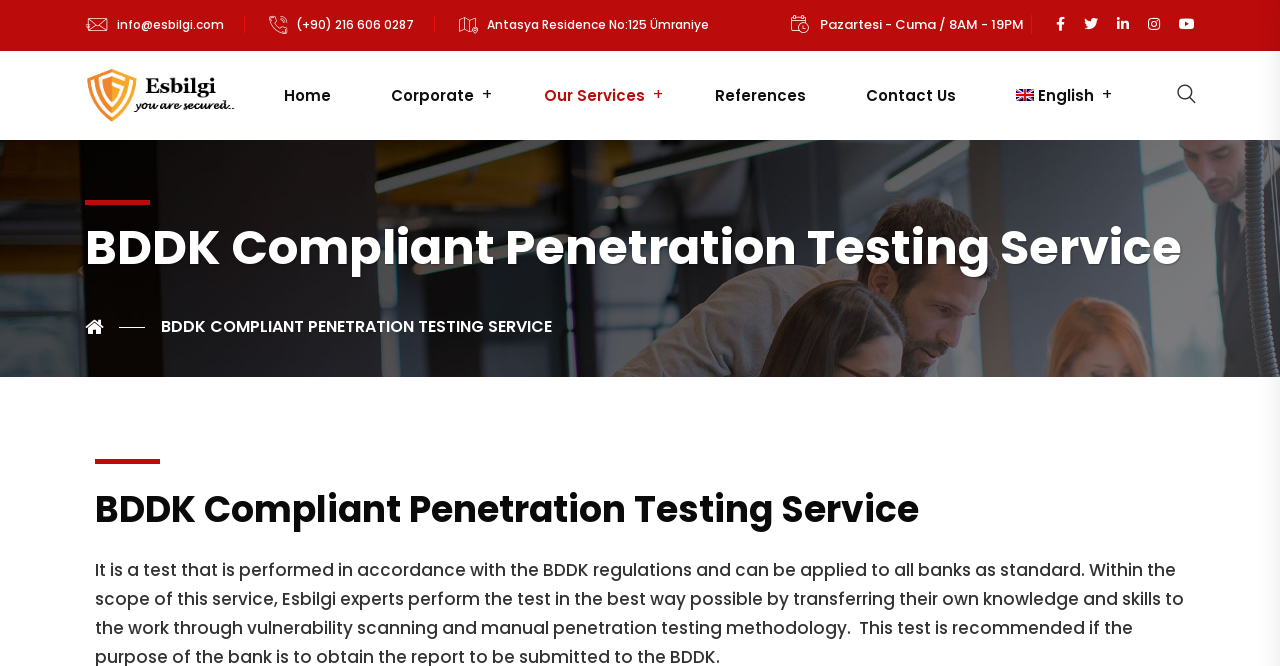Identify the bounding box coordinates of the section that should be clicked to achieve the task described: "Go to the home page".

[0.207, 0.124, 0.272, 0.162]